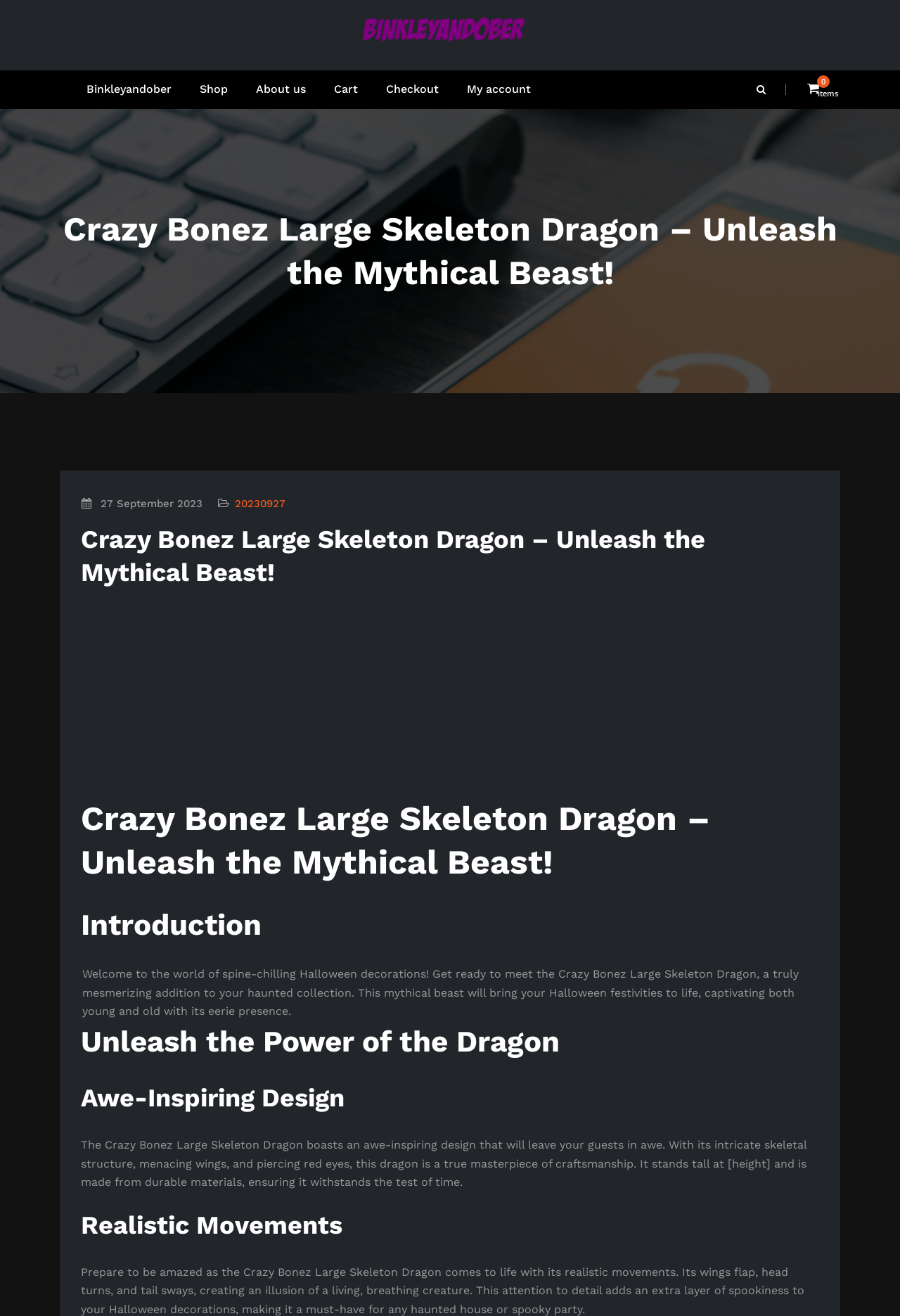Explain in detail what you observe on this webpage.

The webpage is about the Crazy Bonez Large Skeleton Dragon, a Halloween decoration. At the top left, there is a logo of "binkleyandober" with a link to the website. Below the logo, there are several links to navigate the website, including "Shop", "About us", "Cart", "Checkout", and "My account". On the top right, there is a search icon and a link to an empty cart with the text "0 items".

The main content of the webpage is divided into sections. The first section has a heading that matches the title of the webpage, "Crazy Bonez Large Skeleton Dragon – Unleash the Mythical Beast!". Below the heading, there are two links with dates, "27 September 2023" and "20230927".

The next section has a heading "Introduction" and a paragraph of text that introduces the Crazy Bonez Large Skeleton Dragon as a mesmerizing addition to Halloween decorations. The text describes how the dragon will bring Halloween festivities to life with its eerie presence.

The following sections have headings "Unleash the Power of the Dragon", "Awe-Inspiring Design", and "Realistic Movements". Each section has a paragraph of text that describes the features of the dragon, including its design, size, and realistic movements. The text highlights the attention to detail in the dragon's design, making it a must-have for any haunted house or spooky party.